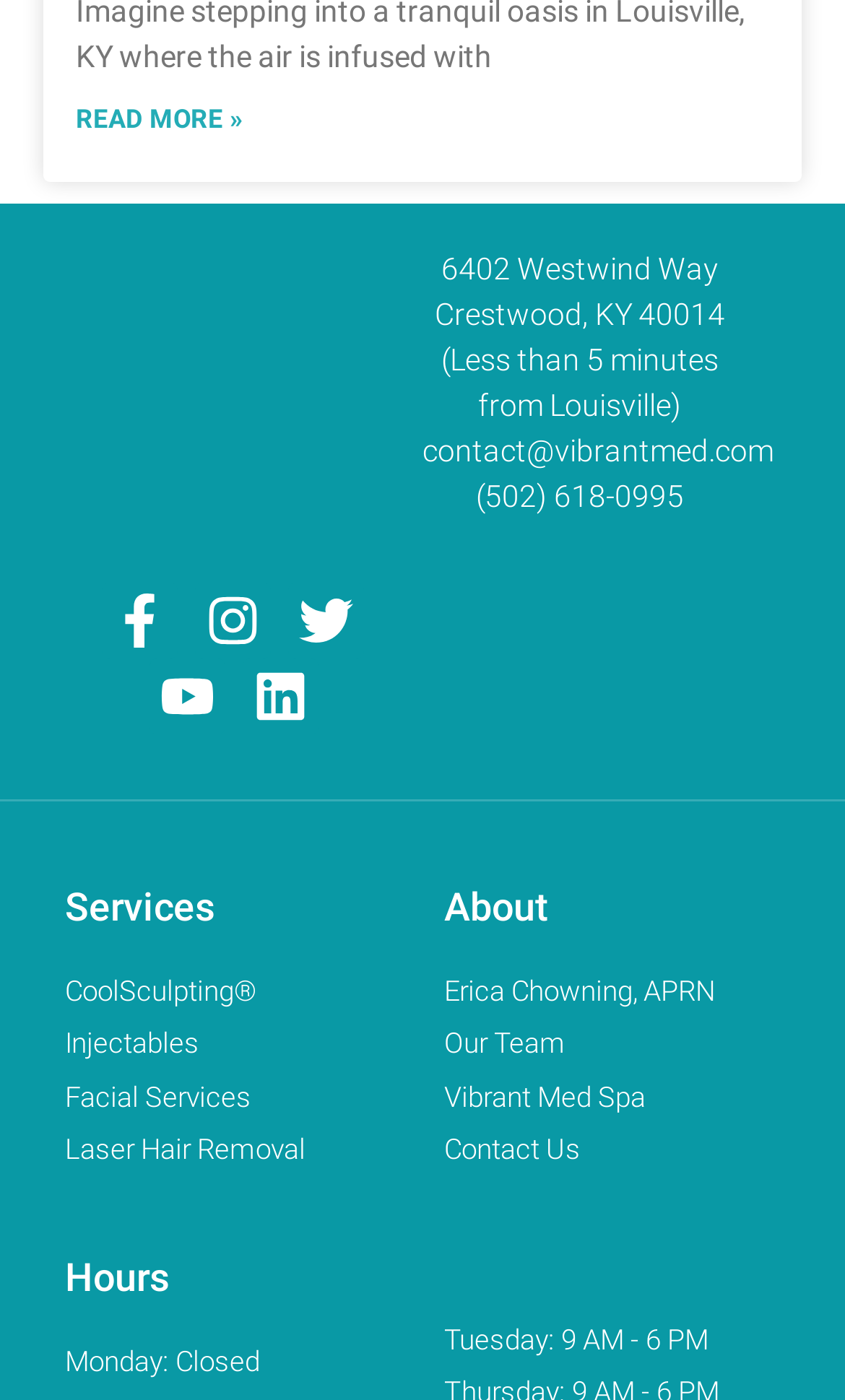What is the address of Vibrant Med Spa?
Please provide a single word or phrase in response based on the screenshot.

6402 Westwind Way, Crestwood, KY 40014